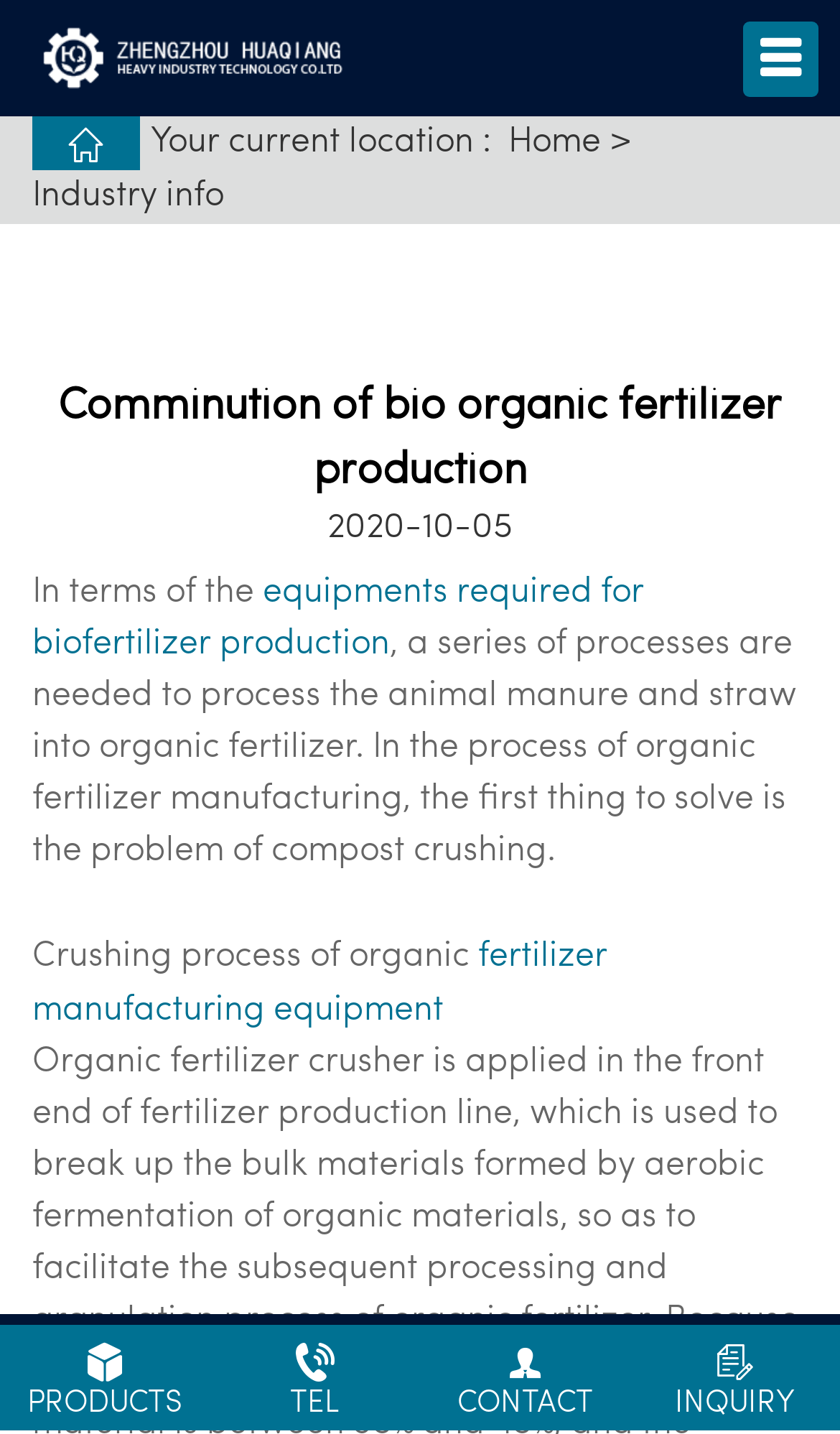Your task is to find and give the main heading text of the webpage.

Comminution of bio organic fertilizer production